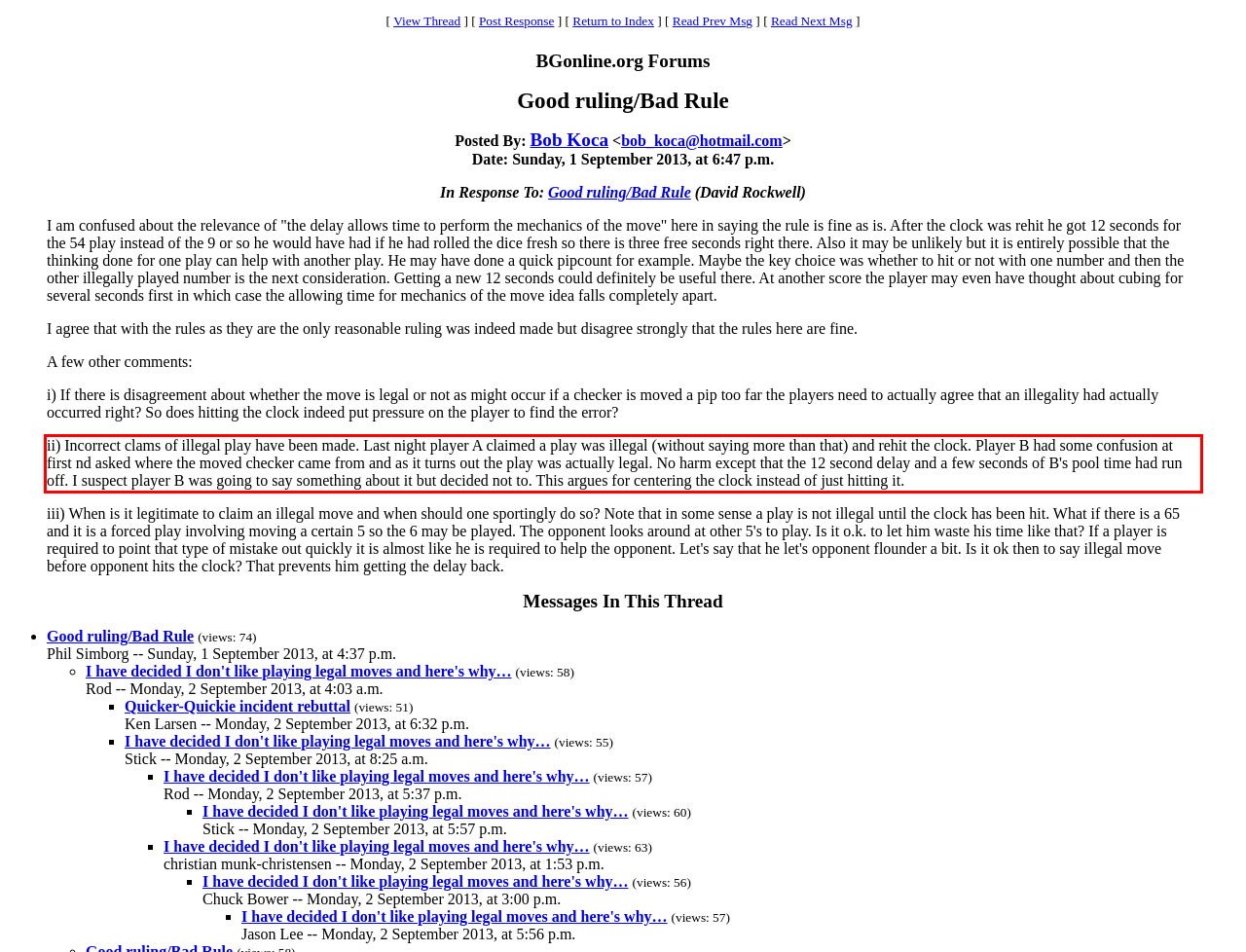Given a screenshot of a webpage with a red bounding box, please identify and retrieve the text inside the red rectangle.

ii) Incorrect clams of illegal play have been made. Last night player A claimed a play was illegal (without saying more than that) and rehit the clock. Player B had some confusion at first nd asked where the moved checker came from and as it turns out the play was actually legal. No harm except that the 12 second delay and a few seconds of B's pool time had run off. I suspect player B was going to say something about it but decided not to. This argues for centering the clock instead of just hitting it.